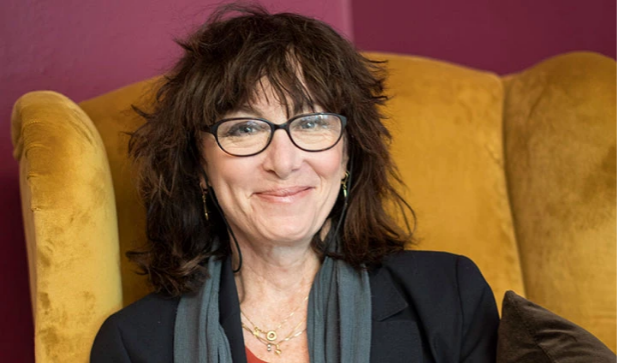What is Sharon Rider's profession?
Please respond to the question with as much detail as possible.

The caption describes Sharon Rider as a prominent academic from Uppsala University, indicating her profession as an academic.